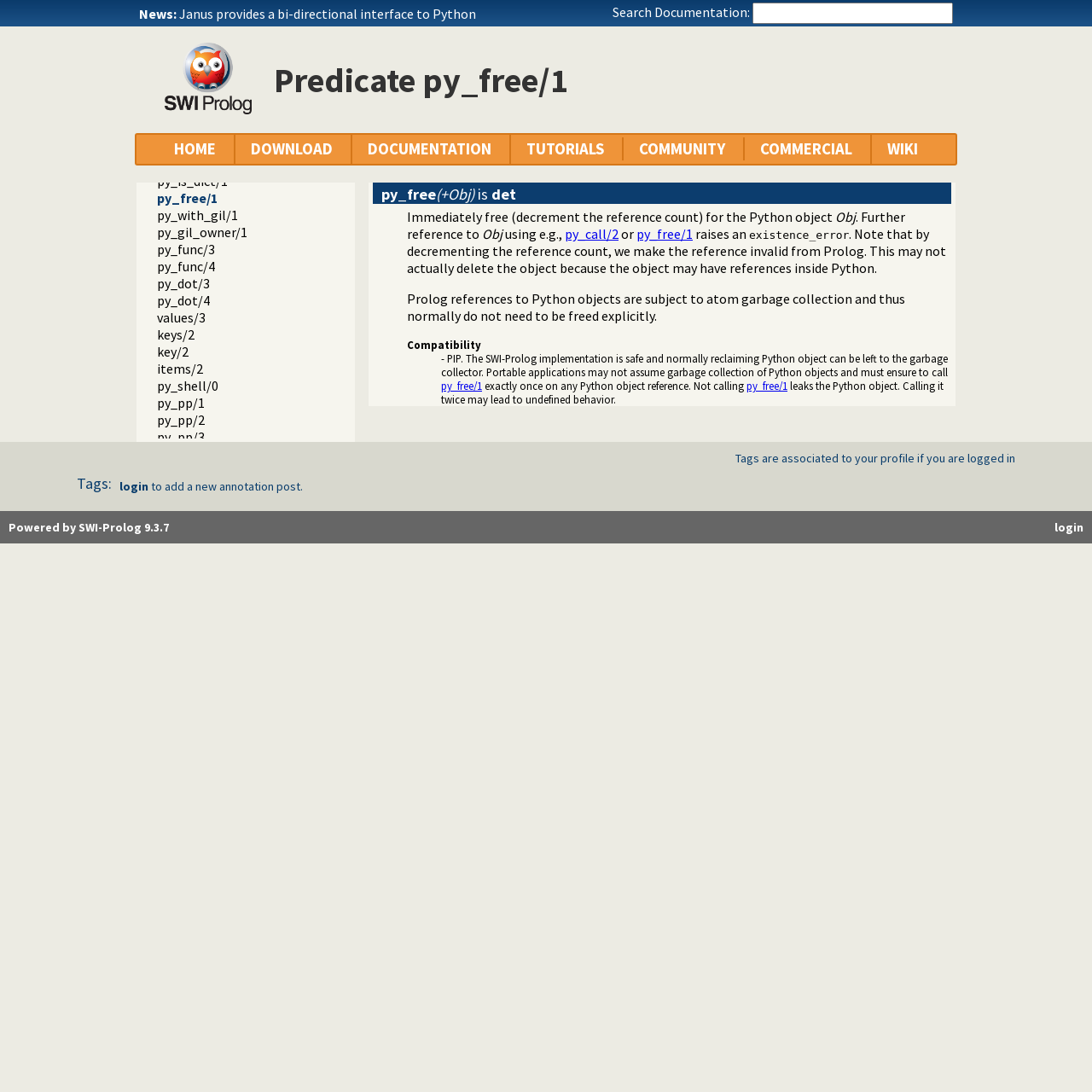What is the consequence of not freeing a Python object?
Refer to the image and give a detailed answer to the question.

If a Python object is not freed using py_free/1, further reference to it using e.g. py_call/2 will raise an existence_error. This is because the object's reference count is not decremented, making it invalid from Prolog.